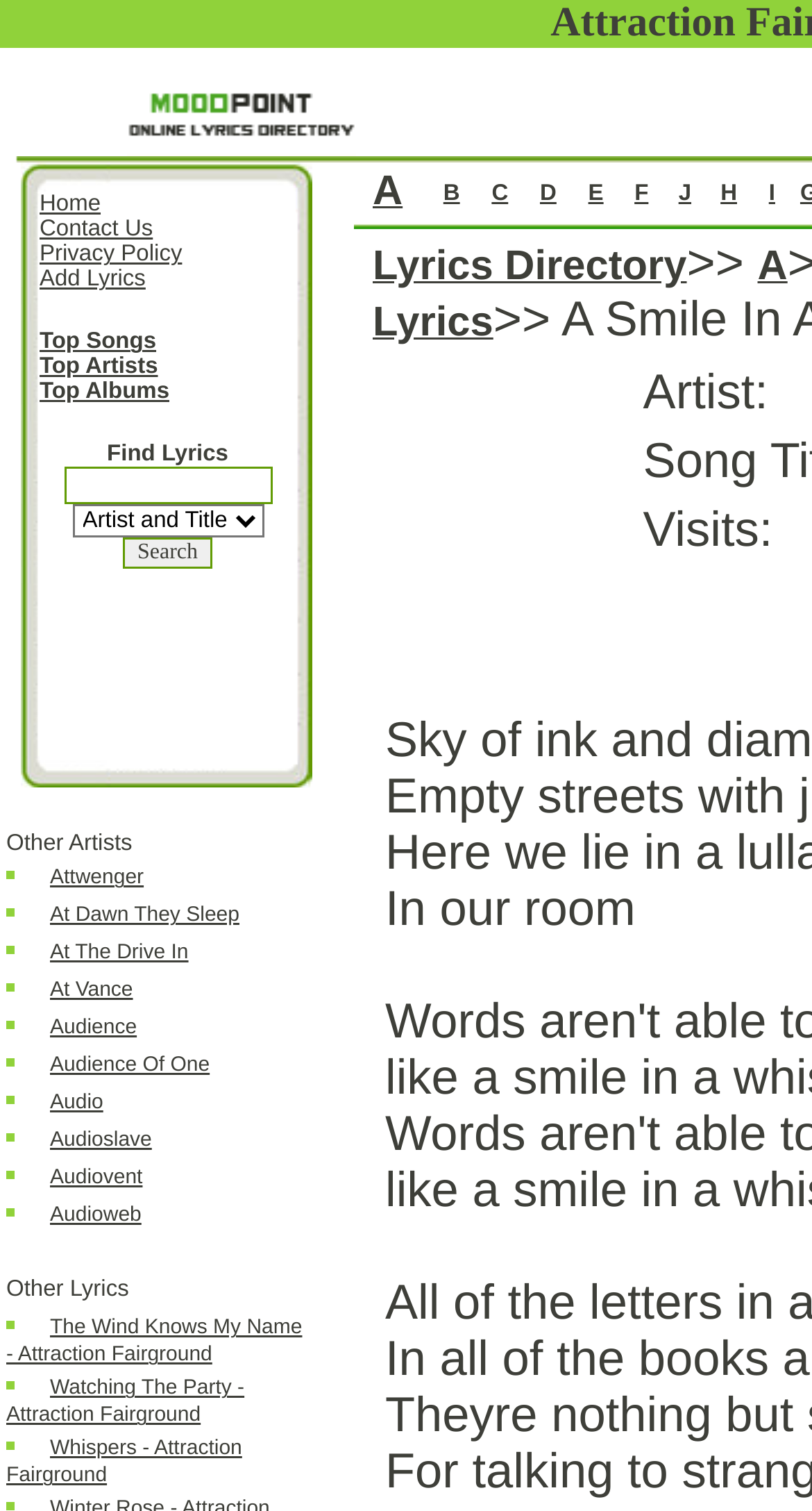How many artists are listed in the alphabetical list?
Please ensure your answer to the question is detailed and covers all necessary aspects.

I counted the number of artists listed in the alphabetical list, which includes 'Attwenger', 'At Dawn They Sleep', 'At The Drive In', 'At Vance', 'Audience', 'Audience Of One', 'Audio', 'Audioslave', 'Audiovent', and 'Audioweb', totaling 10 artists.